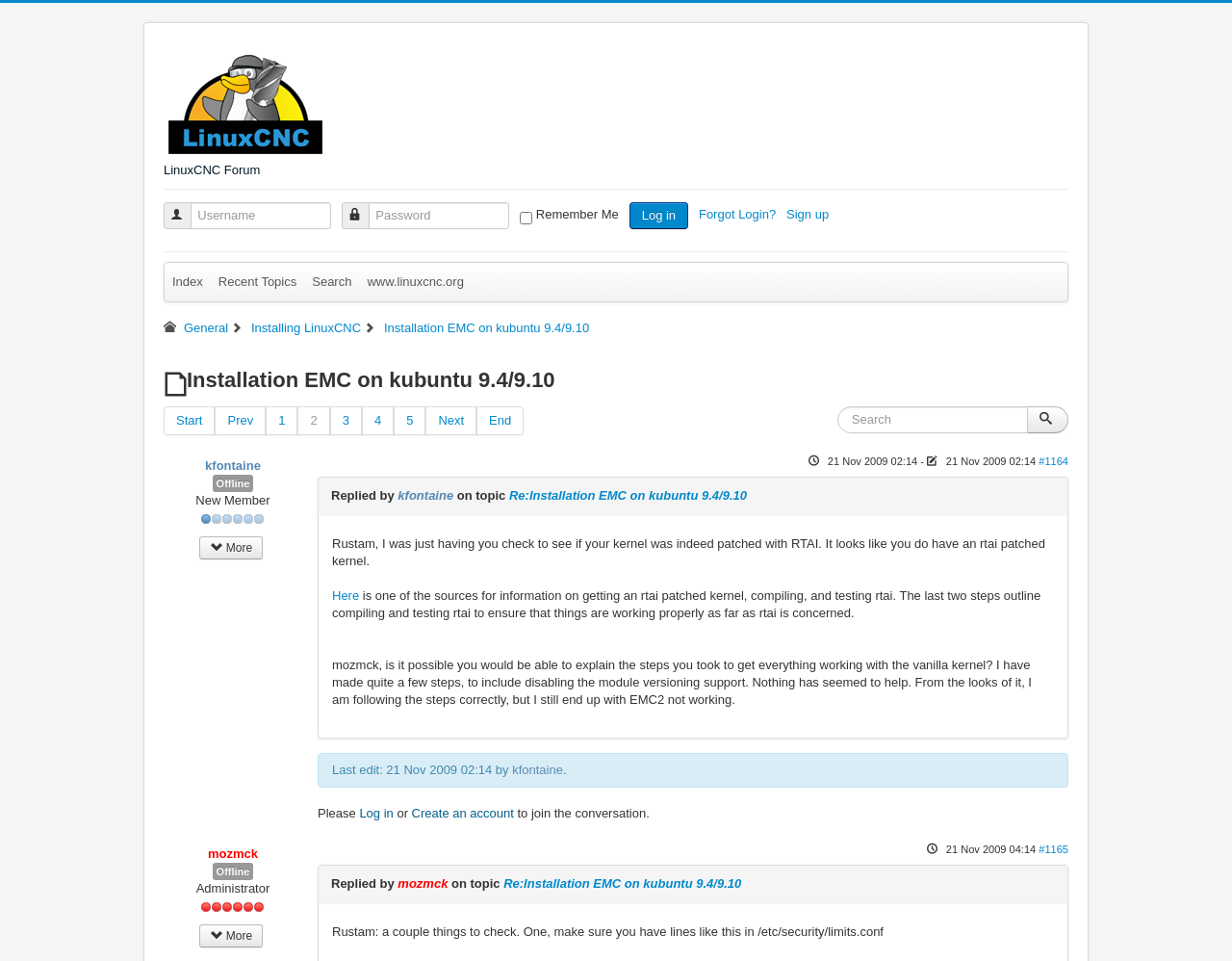Find the bounding box coordinates of the area to click in order to follow the instruction: "Search".

[0.679, 0.423, 0.834, 0.451]